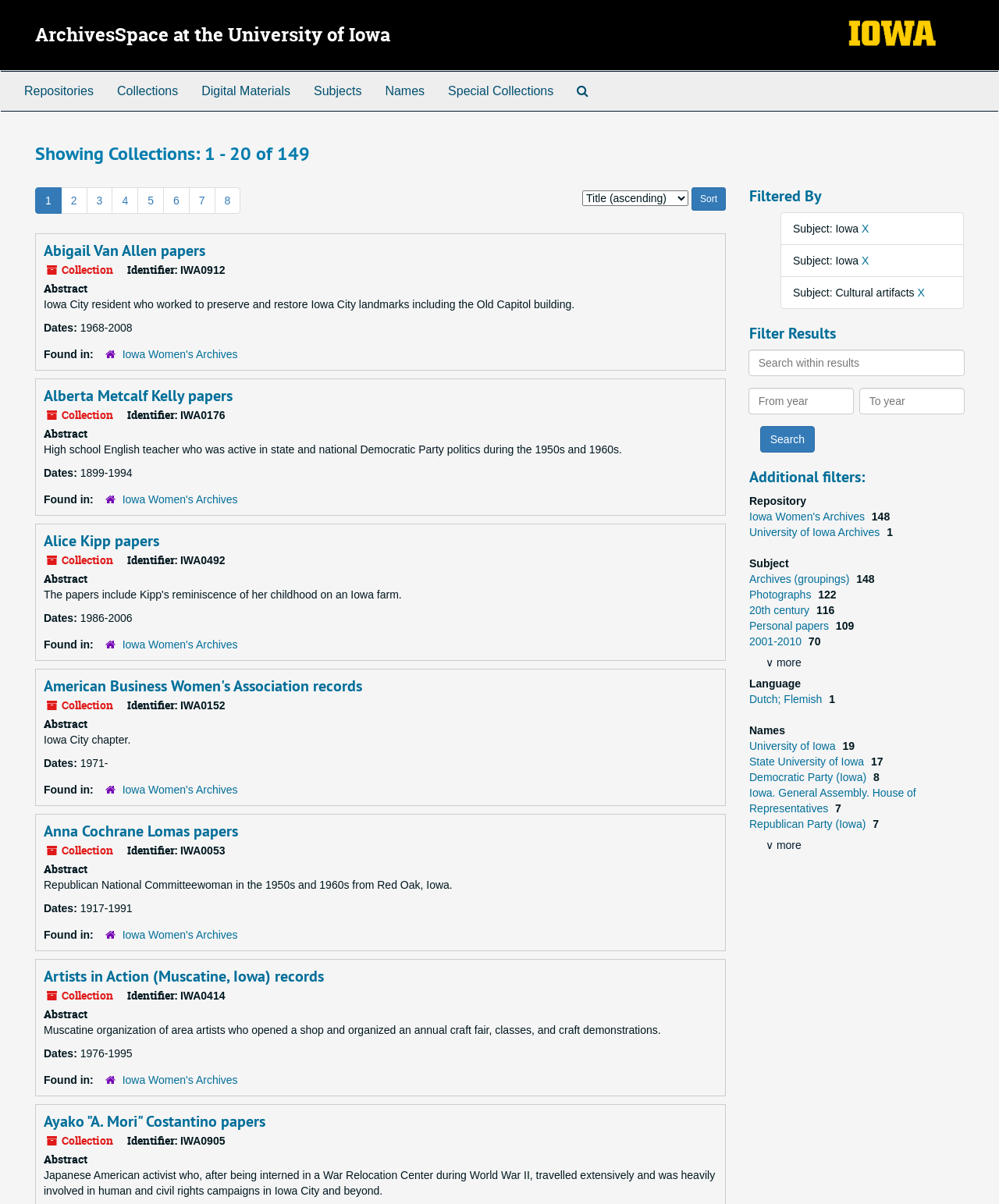Could you indicate the bounding box coordinates of the region to click in order to complete this instruction: "Click on the 'Repositories' link".

[0.012, 0.06, 0.105, 0.092]